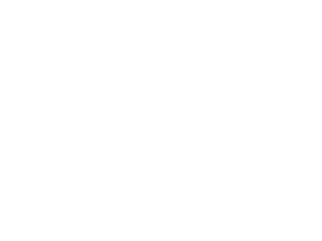Provide a brief response to the question using a single word or phrase: 
What can users do with the products in this section?

Purchase or learn more